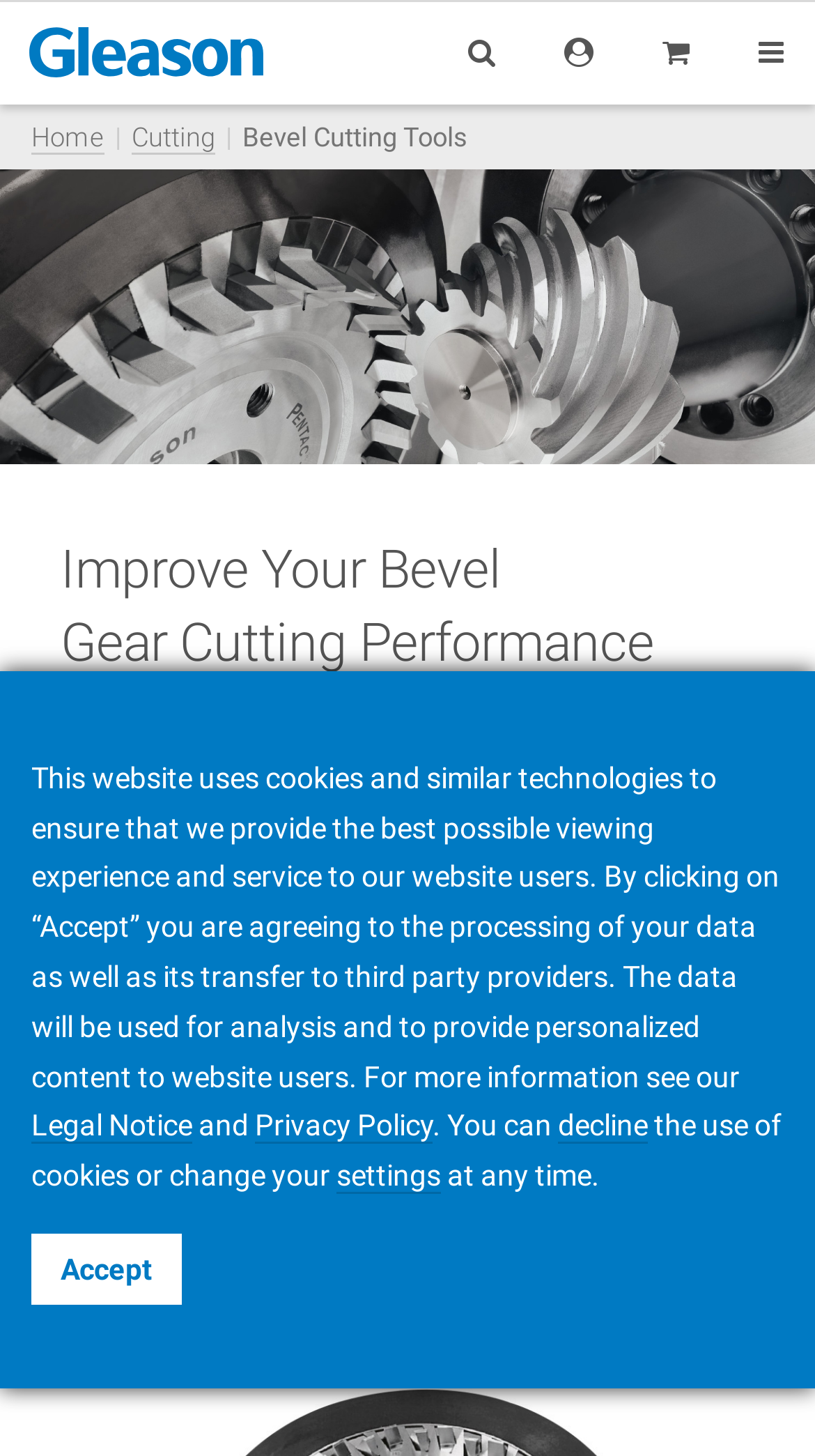Locate the bounding box of the user interface element based on this description: "parent_node: Türk".

[0.892, 0.0, 1.0, 0.072]